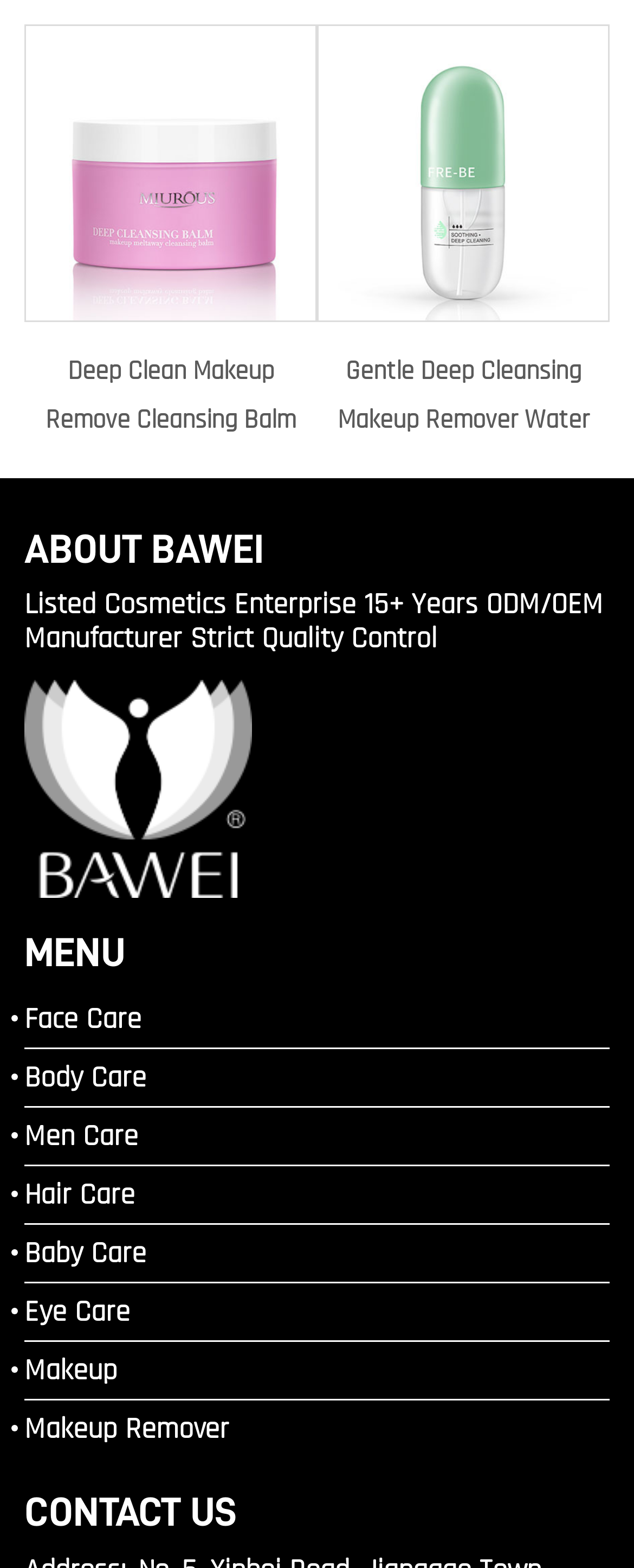Consider the image and give a detailed and elaborate answer to the question: 
How many makeup remover products are listed?

By examining the webpage, I found two links with the text 'Deep Clean Makeup Remove Cleansing Balm' and 'Gentle Deep Cleansing Makeup Remover Water', which suggests that there are two makeup remover products listed.